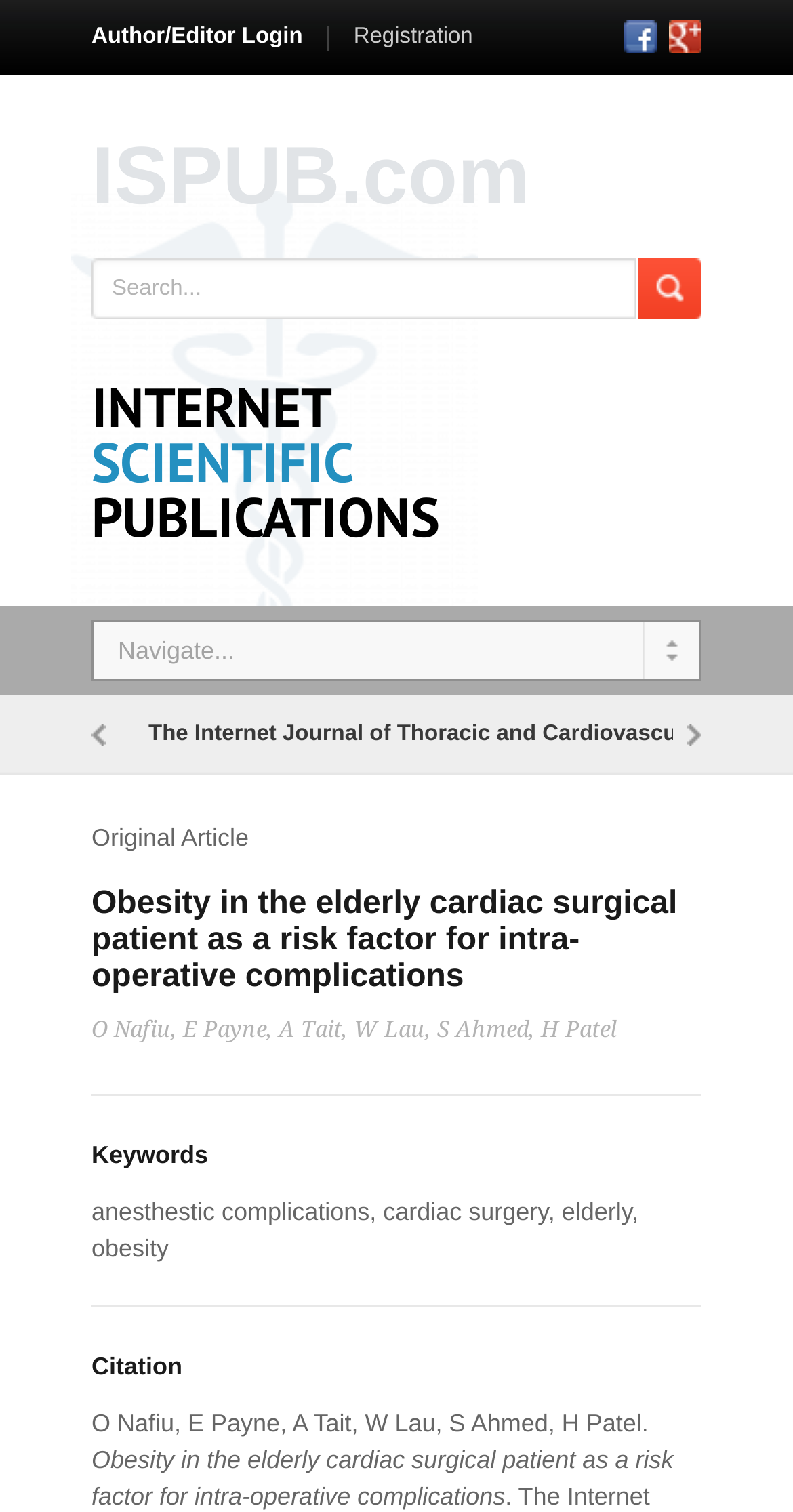Answer the question in one word or a short phrase:
Who are the authors of the article?

O Nafiu, E Payne, A Tait, W Lau, S Ahmed, H Patel